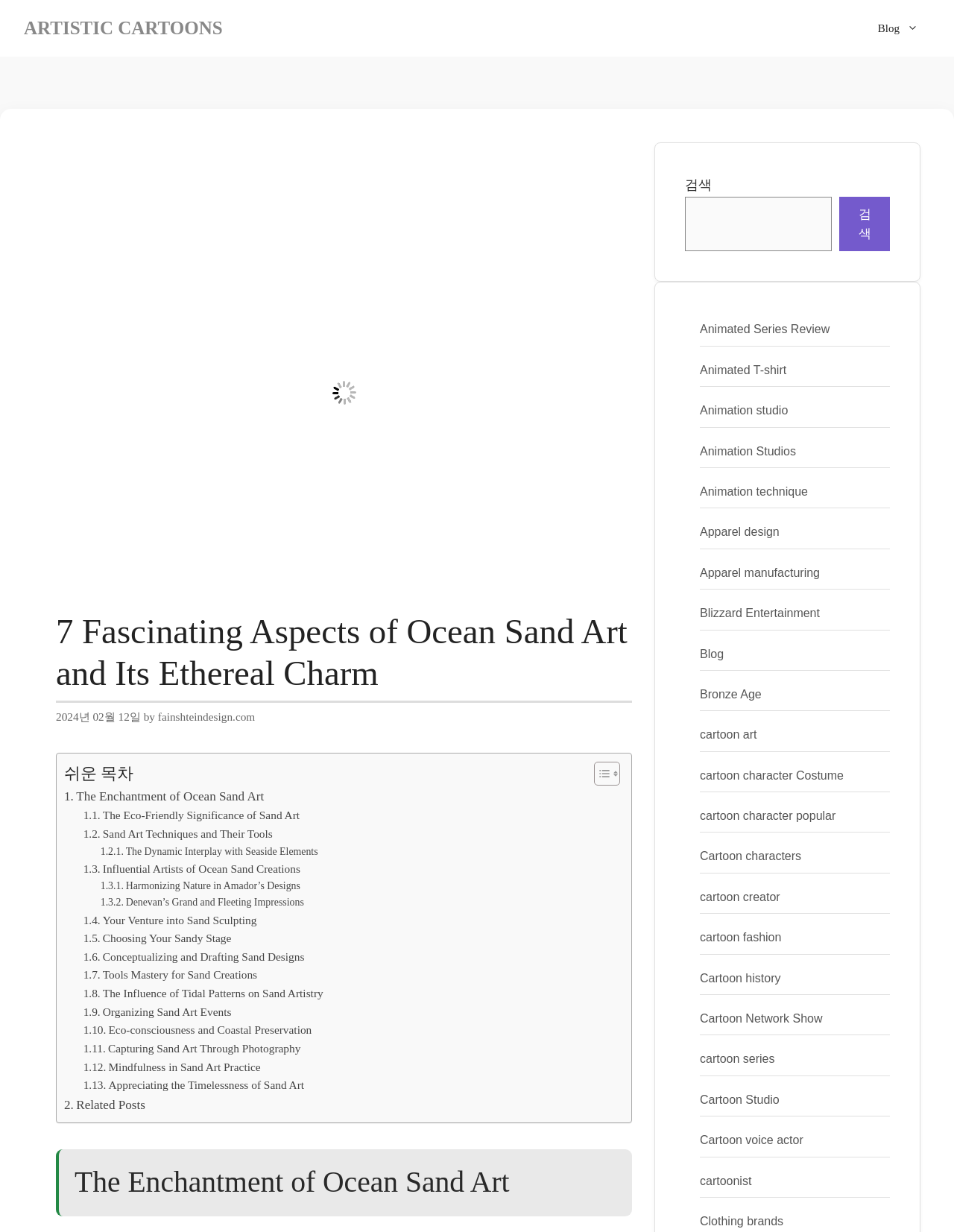For the following element description, predict the bounding box coordinates in the format (top-left x, top-left y, bottom-right x, bottom-right y). All values should be floating point numbers between 0 and 1. Description: Eco-consciousness and Coastal Preservation

[0.087, 0.829, 0.327, 0.844]